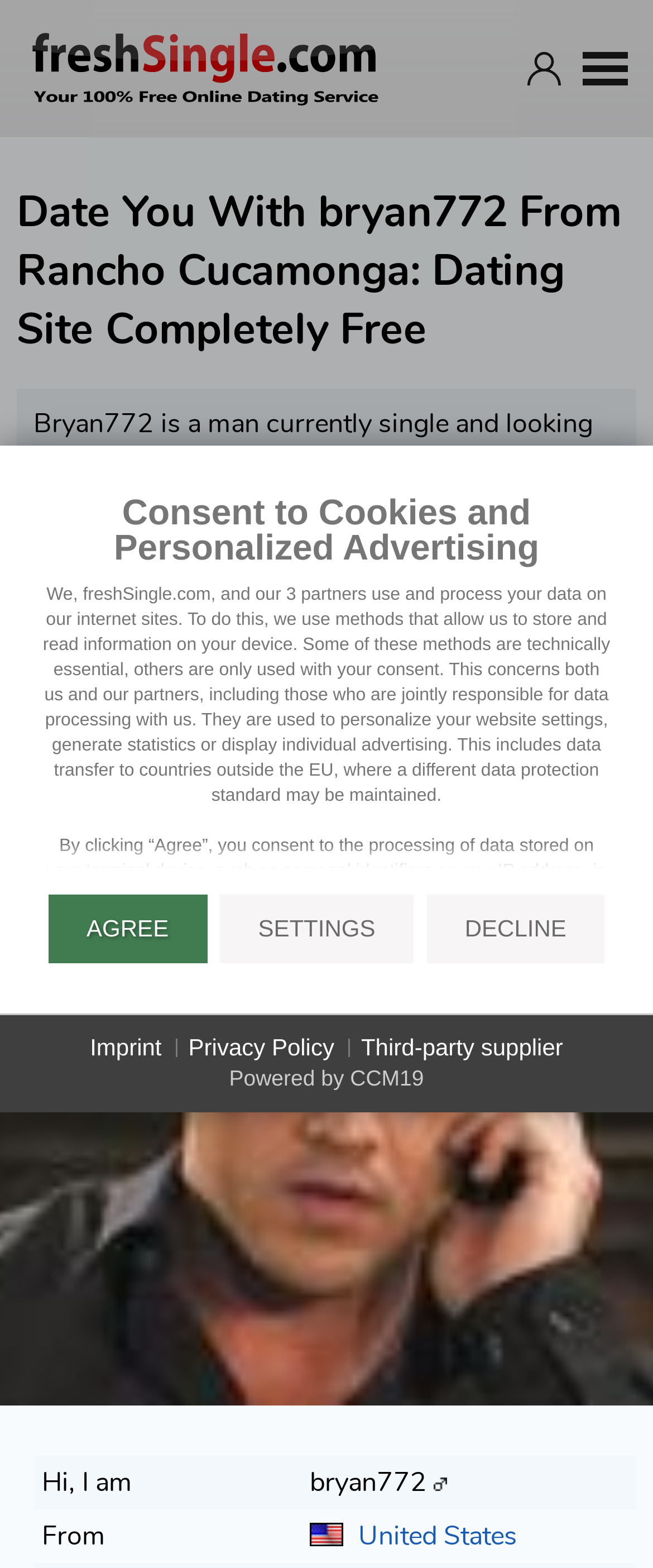What is the country where the person is from?
Provide a detailed and extensive answer to the question.

The answer can be found in the image element with the description 'United States' and the corresponding StaticText element with the text 'From' and the link element with the text 'United States'.